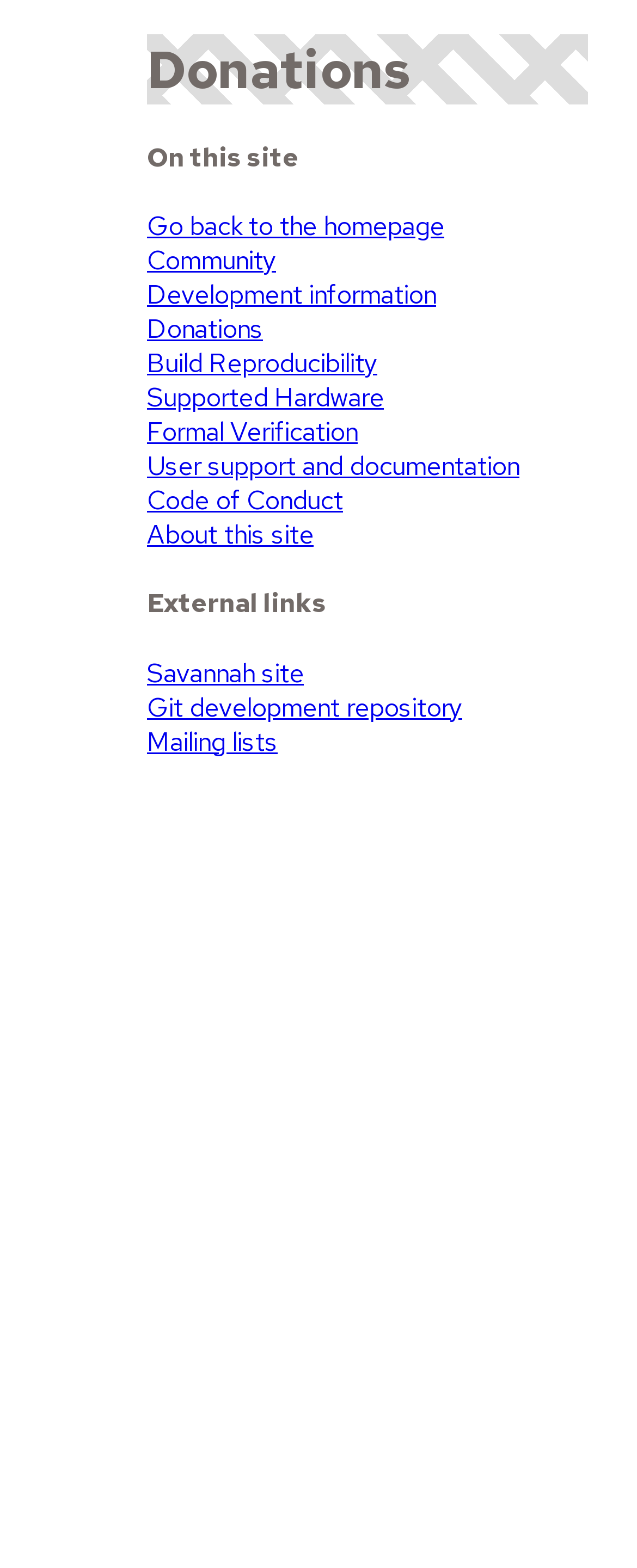Identify and provide the bounding box coordinates of the UI element described: "Git development repository". The coordinates should be formatted as [left, top, right, bottom], with each number being a float between 0 and 1.

[0.231, 0.44, 0.726, 0.462]